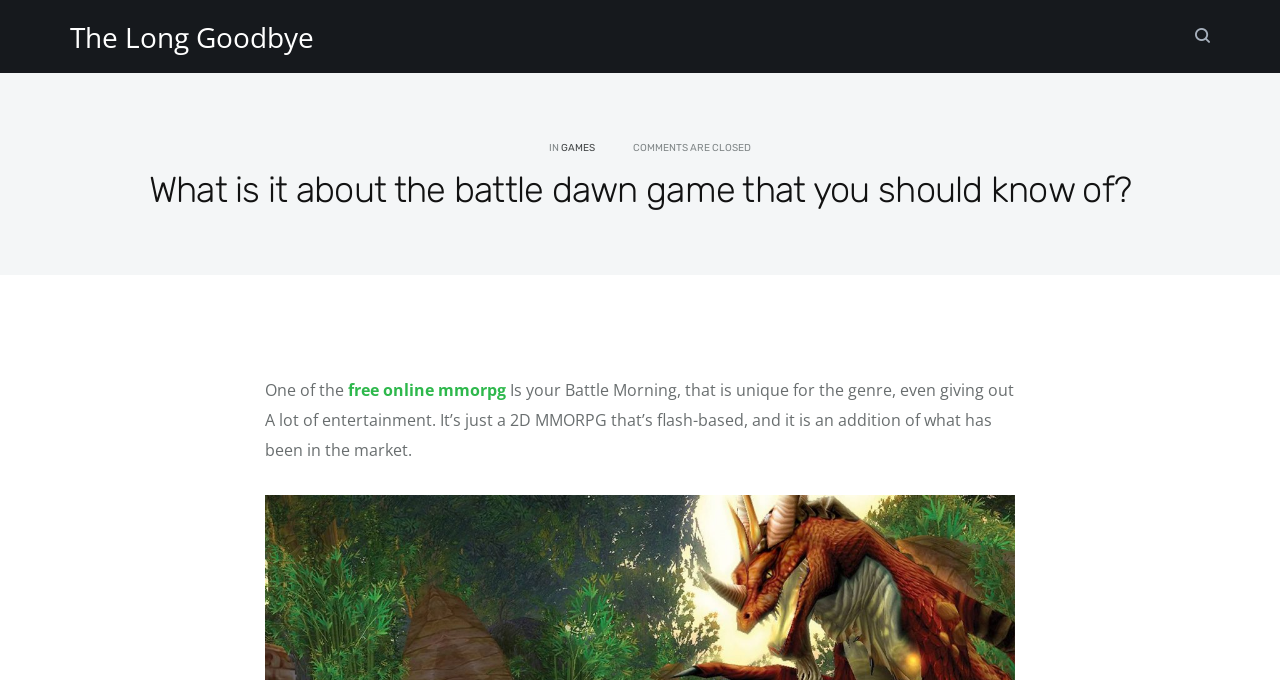What is the genre of Battle Dawn?
Refer to the image and provide a detailed answer to the question.

The webpage mentions that Battle Dawn is a 'free online mmorpg' and also mentions that it is an addition to what has been in the market, suggesting that it belongs to the MMORPG genre.